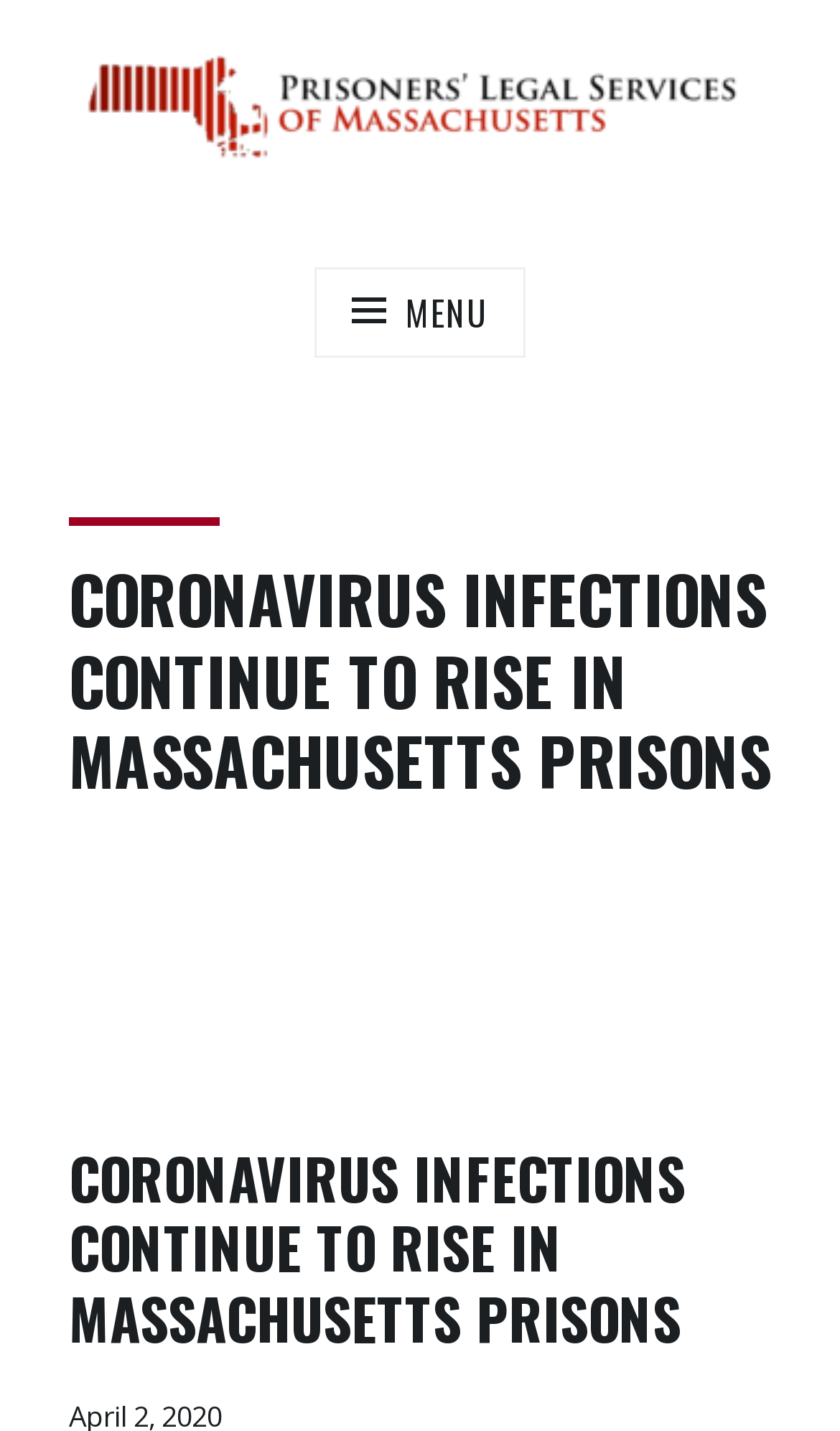Answer the following inquiry with a single word or phrase:
What is the name of the author of the article?

Jenifer McKim